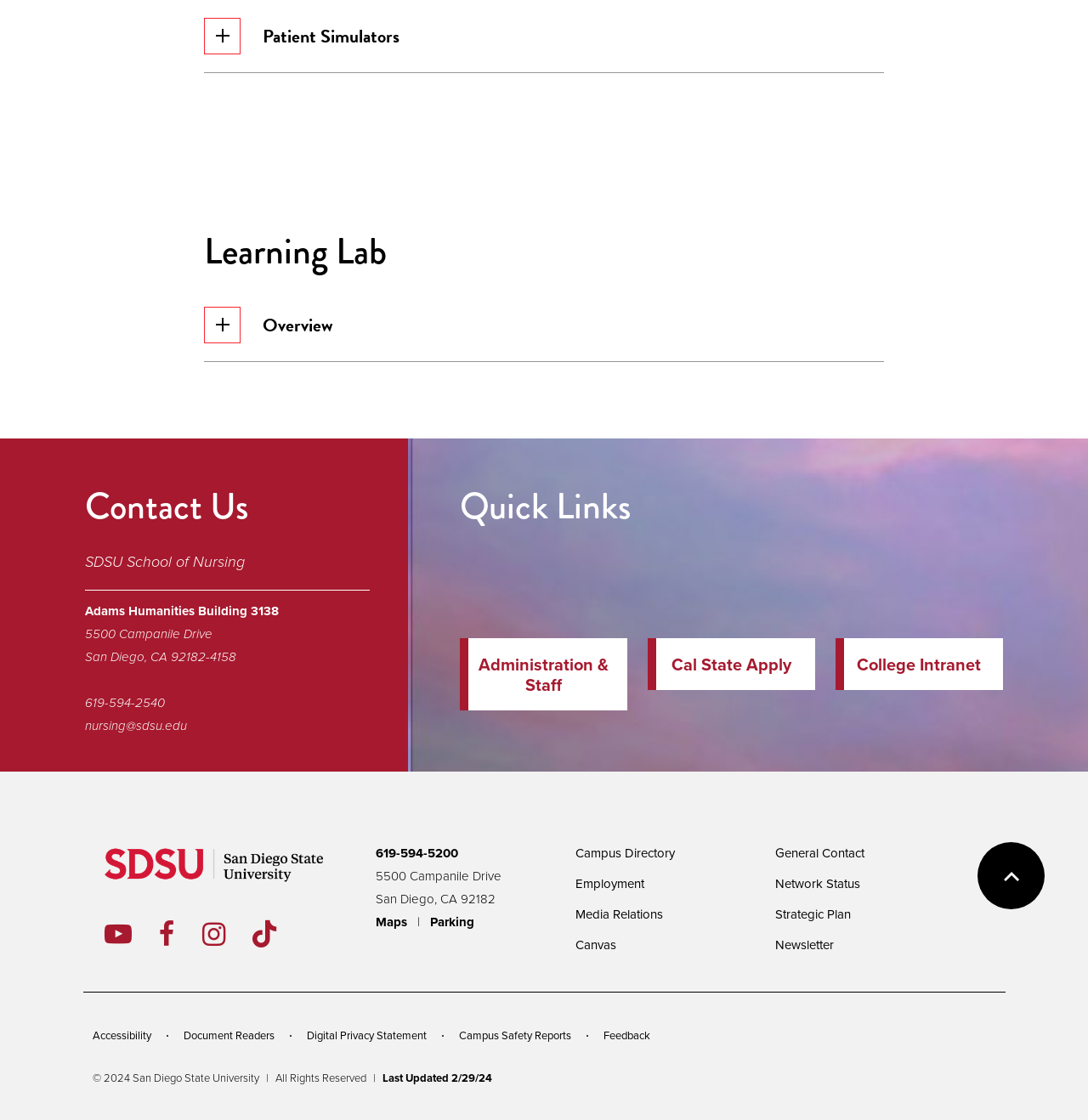What is the address of the school?
Please use the visual content to give a single word or phrase answer.

5500 Campanile Drive, San Diego, CA 92182-4158